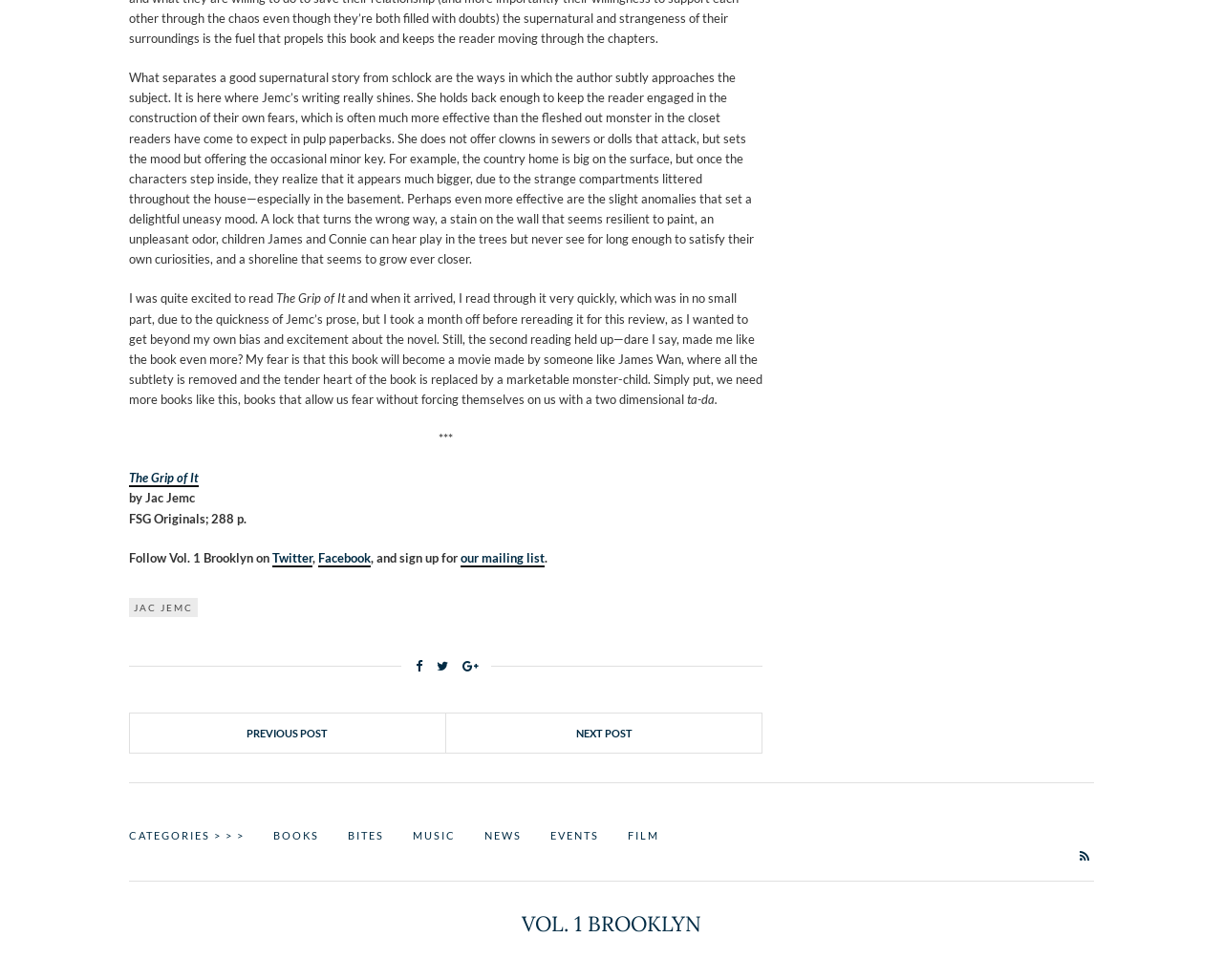What is the title of the book being reviewed?
Please provide a comprehensive answer based on the information in the image.

The title of the book being reviewed can be found in the text 'The Grip of It' which is a StaticText element with ID 224, located at coordinates [0.226, 0.297, 0.282, 0.312]. This text is part of a larger review of the book, which suggests that it is the title of the book being discussed.